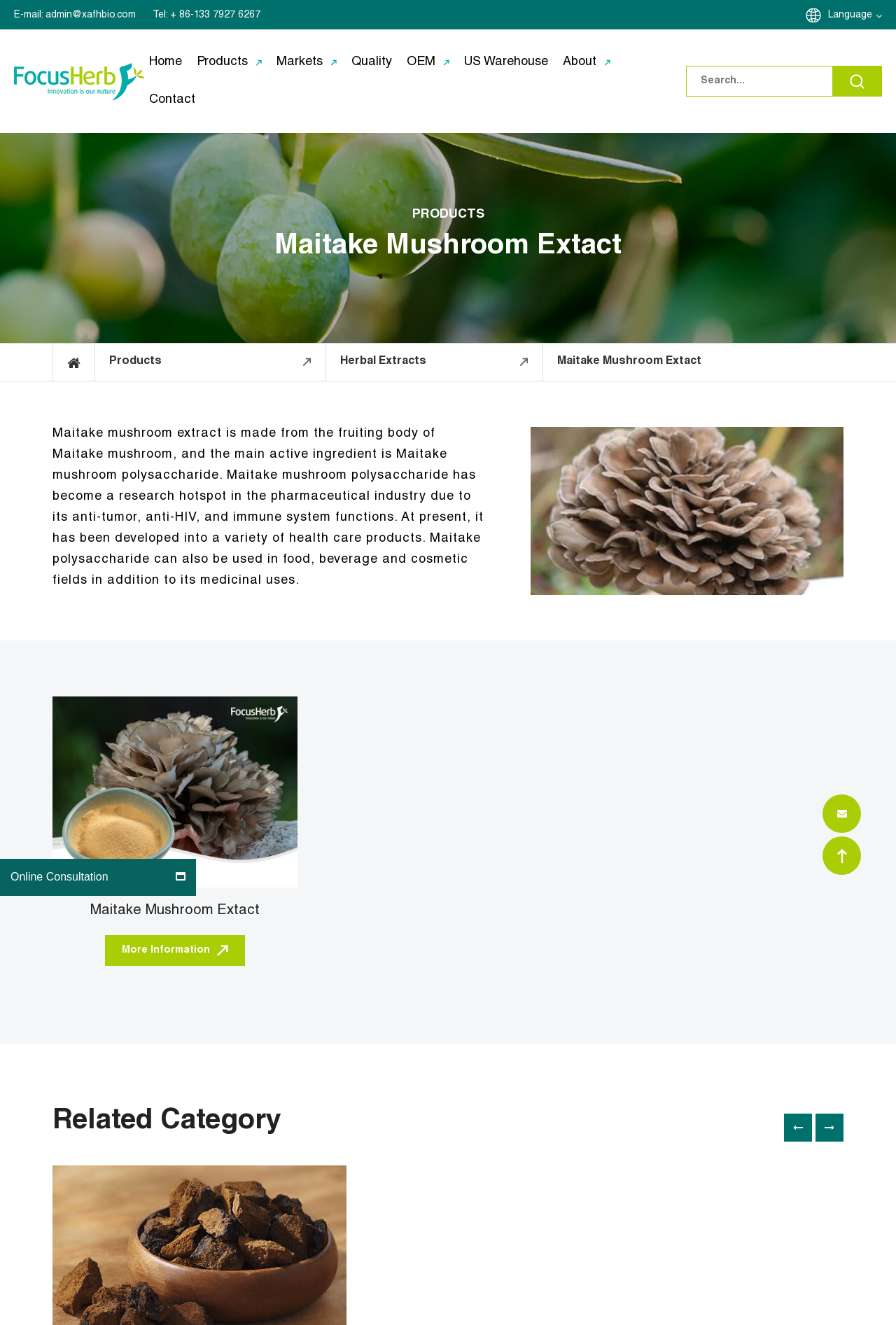Provide the bounding box coordinates for the specified HTML element described in this description: "Maitake Mushroom Extact". The coordinates should be four float numbers ranging from 0 to 1, in the format [left, top, right, bottom].

[0.101, 0.68, 0.29, 0.695]